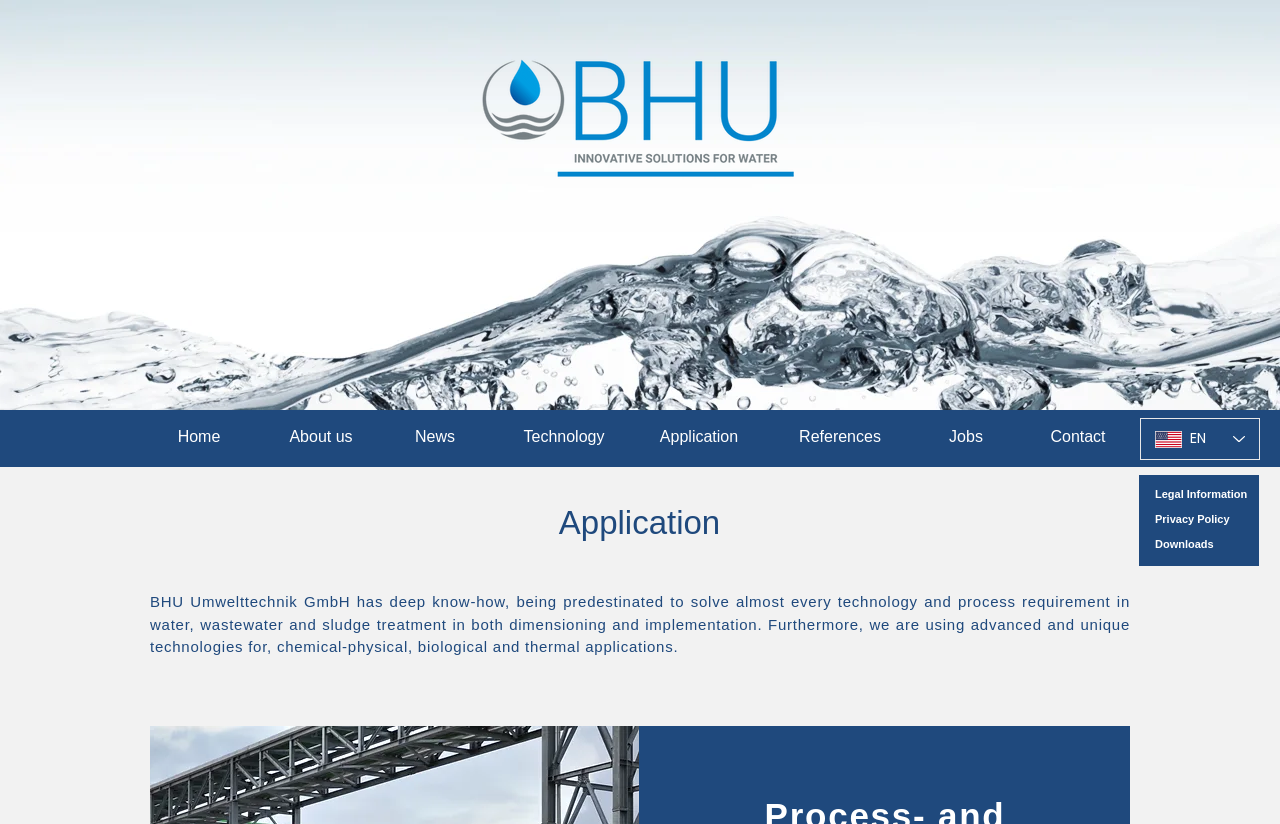How many instances of the 'Application' link are there?
Please provide a detailed and thorough answer to the question.

There are 13 instances of the 'Application' link on the webpage, which are duplicates of the same link. They all have the same bounding box coordinates [0.505, 0.507, 0.587, 0.555].